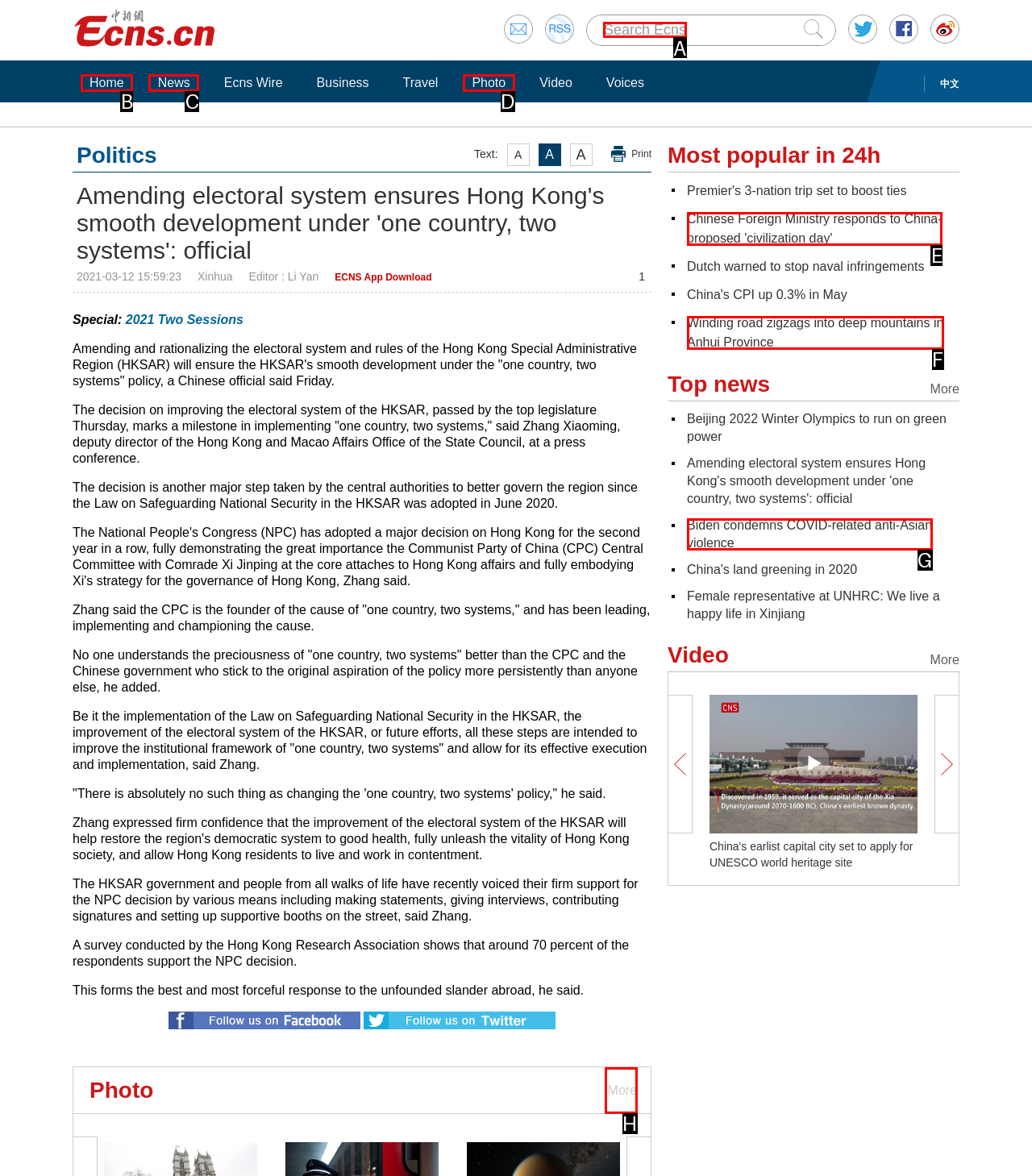Select the letter associated with the UI element you need to click to perform the following action: Search Ecns
Reply with the correct letter from the options provided.

A